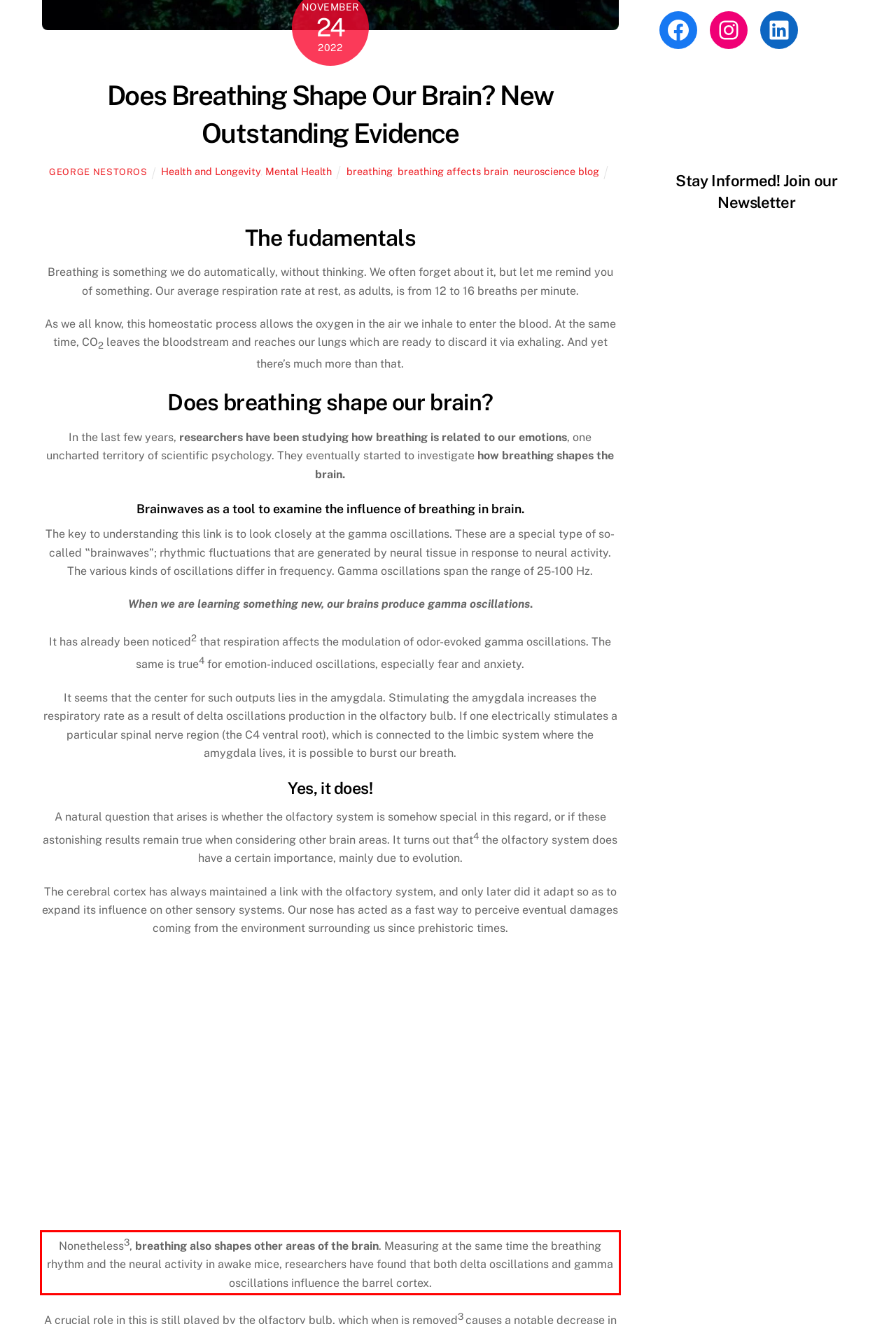You are presented with a screenshot containing a red rectangle. Extract the text found inside this red bounding box.

Nonetheless3, breathing also shapes other areas of the brain. Measuring at the same time the breathing rhythm and the neural activity in awake mice, researchers have found that both delta oscillations and gamma oscillations influence the barrel cortex.